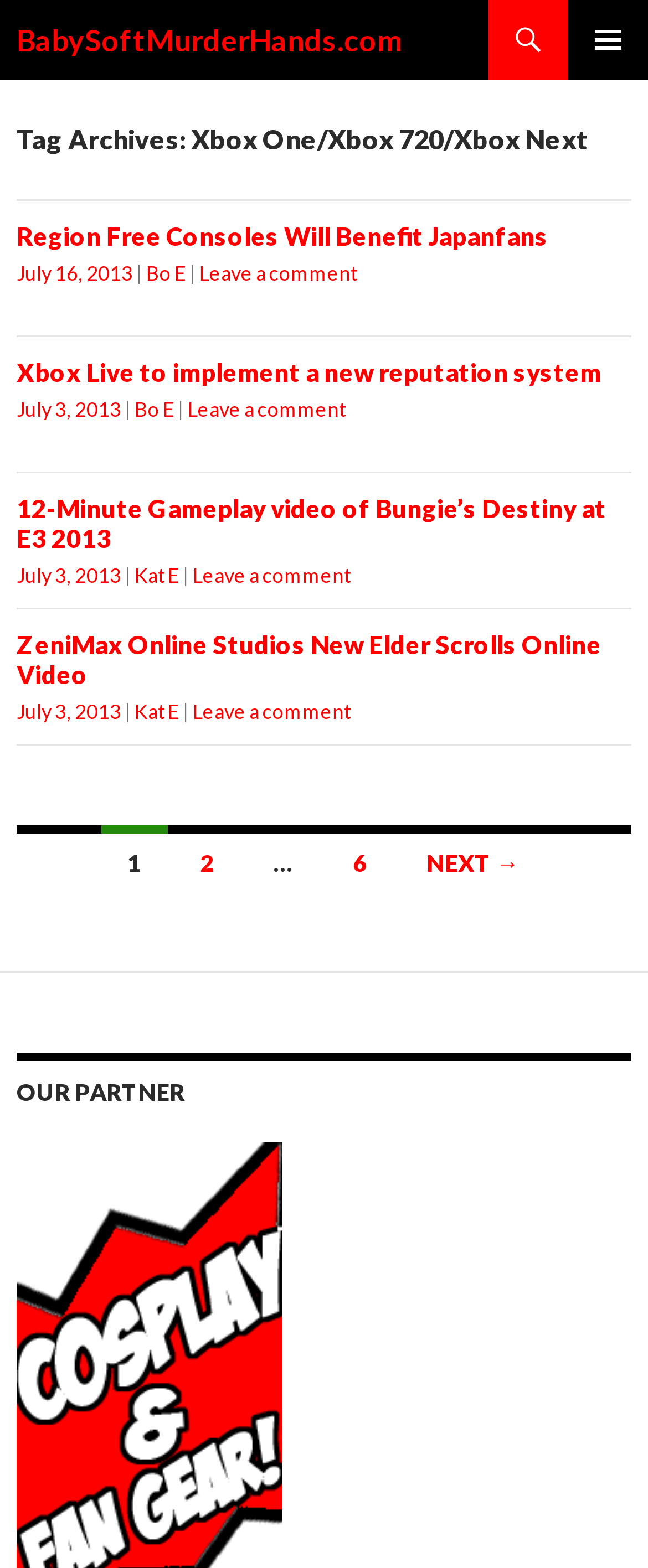Locate the bounding box coordinates of the clickable part needed for the task: "Check the OUR PARTNER section".

[0.026, 0.671, 0.974, 0.709]